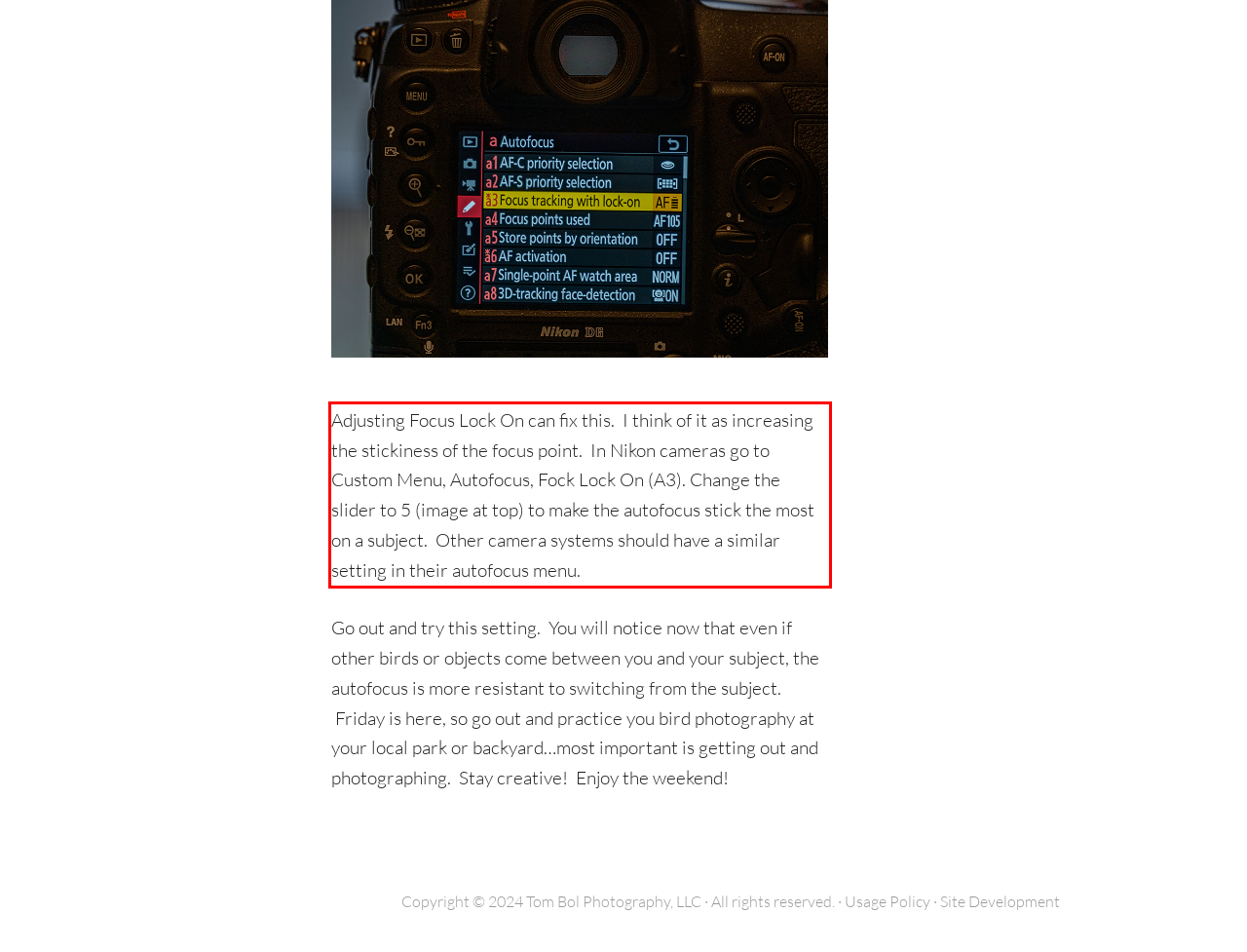Please extract the text content within the red bounding box on the webpage screenshot using OCR.

Adjusting Focus Lock On can fix this. I think of it as increasing the stickiness of the focus point. In Nikon cameras go to Custom Menu, Autofocus, Fock Lock On (A3). Change the slider to 5 (image at top) to make the autofocus stick the most on a subject. Other camera systems should have a similar setting in their autofocus menu.